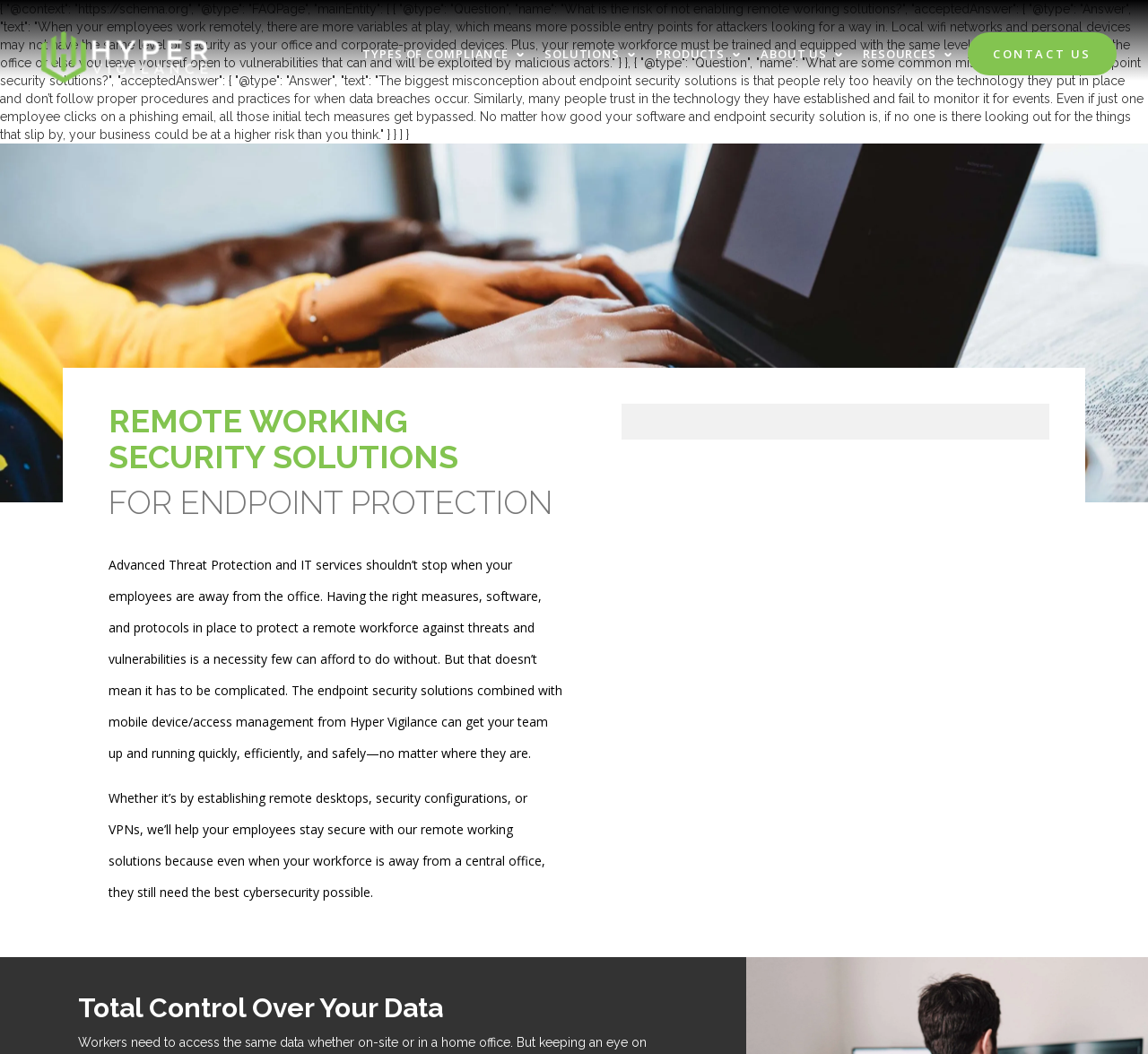Provide an in-depth caption for the webpage.

The webpage is about Hyper Vigilance's endpoint security solutions for remote workforce protection. At the top left, there is a logo of Hyper Vigilance. Below the logo, there are six navigation links: TYPES OF COMPLIANCE, SOLUTIONS, PRODUCTS, ABOUT US, RESOURCES, and CONTACT US, which are evenly spaced and horizontally aligned.

The main content of the webpage is divided into two sections. The first section has a heading "REMOTE WORKING SECURITY SOLUTIONS" and a subheading "FOR ENDPOINT PROTECTION". Below the subheading, there is a paragraph of text explaining the importance of protecting remote workforces against threats and vulnerabilities. The text describes how Hyper Vigilance's endpoint security solutions can help protect remote workers efficiently and safely.

The second section has a heading "Total Control Over Your Data" at the bottom of the page. Above this heading, there is another paragraph of text that elaborates on how Hyper Vigilance's remote working solutions can help employees stay secure by establishing remote desktops, security configurations, or VPNs.

Additionally, there is a FAQ section at the top of the page, which is not visually prominent but contains two questions and answers related to remote working solutions and endpoint security.